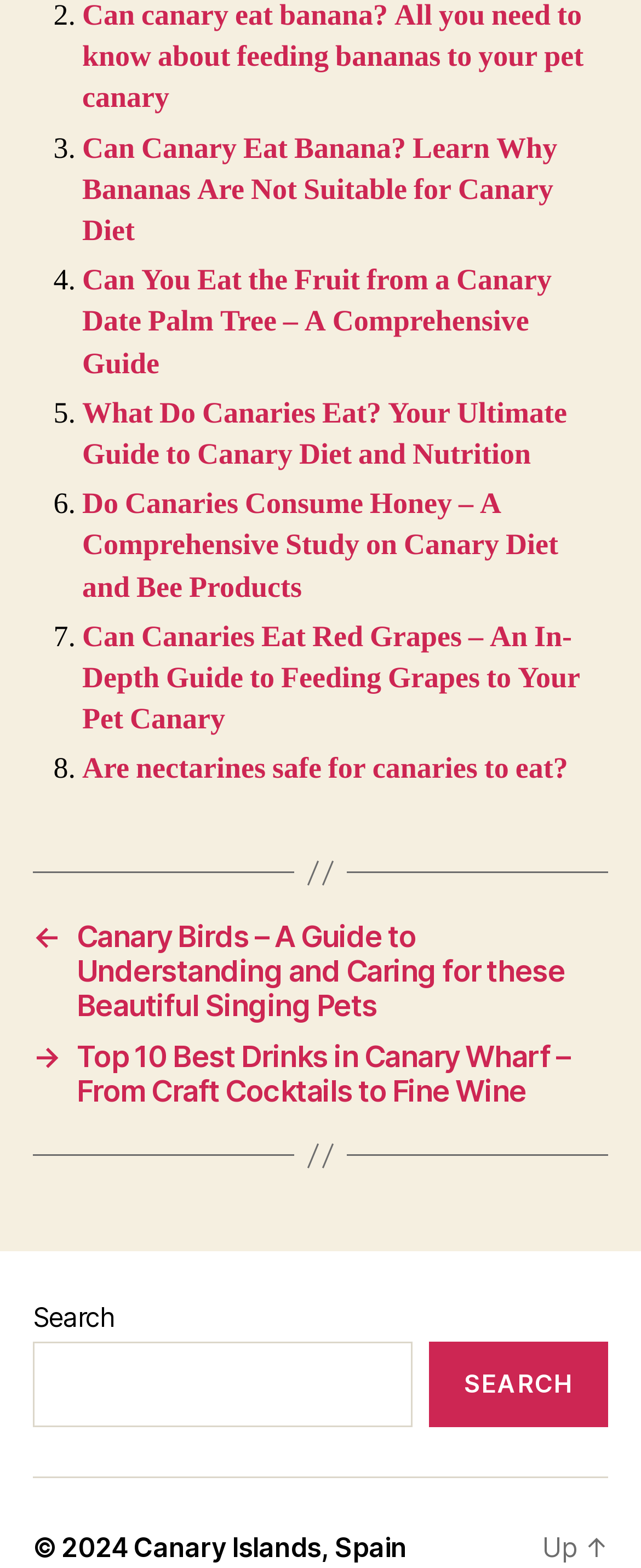Find the bounding box coordinates for the area that must be clicked to perform this action: "Search for something".

[0.051, 0.83, 0.643, 0.911]